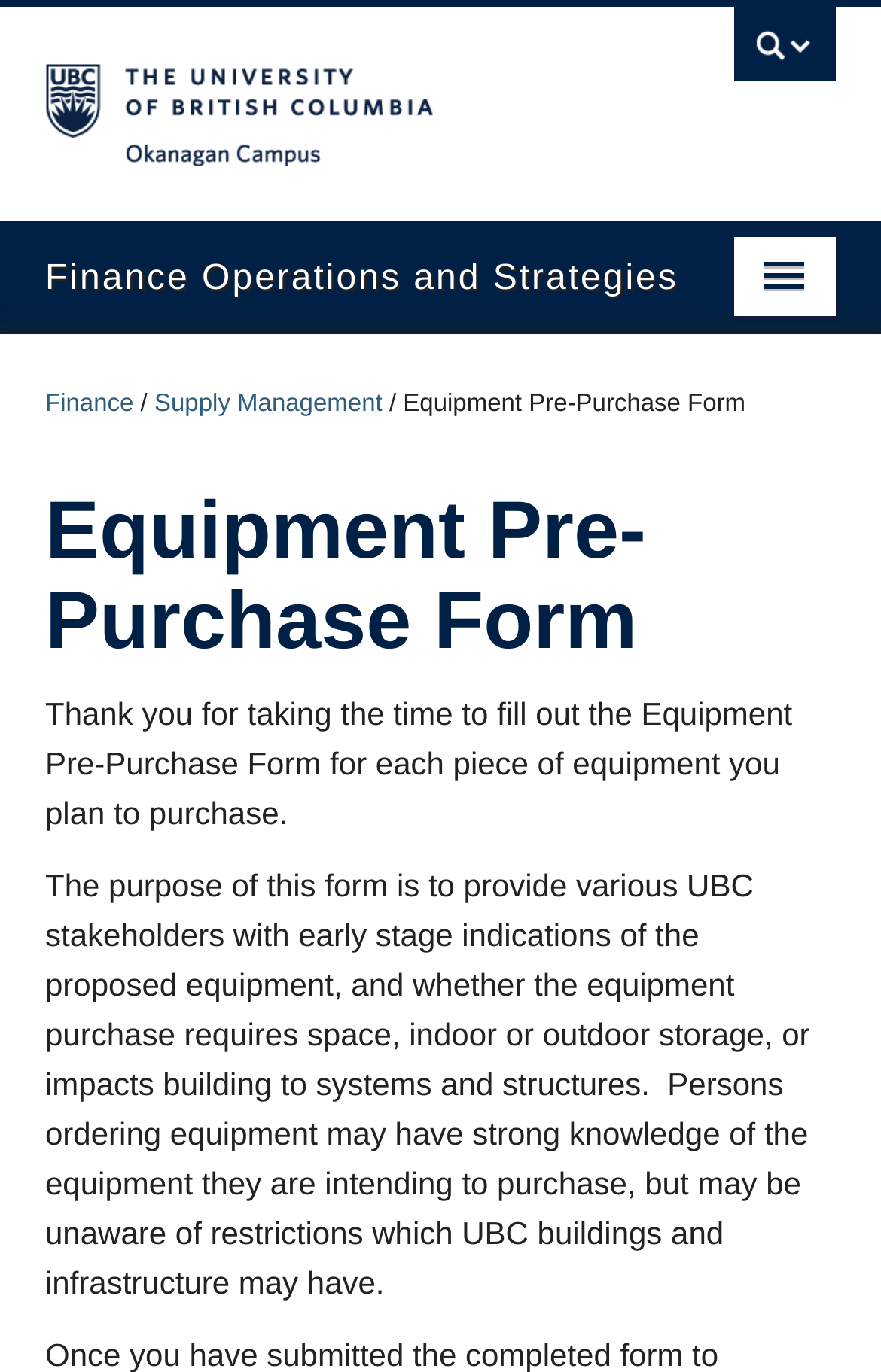Pinpoint the bounding box coordinates of the clickable area necessary to execute the following instruction: "search for something". The coordinates should be given as four float numbers between 0 and 1, namely [left, top, right, bottom].

[0.051, 0.049, 0.949, 0.099]